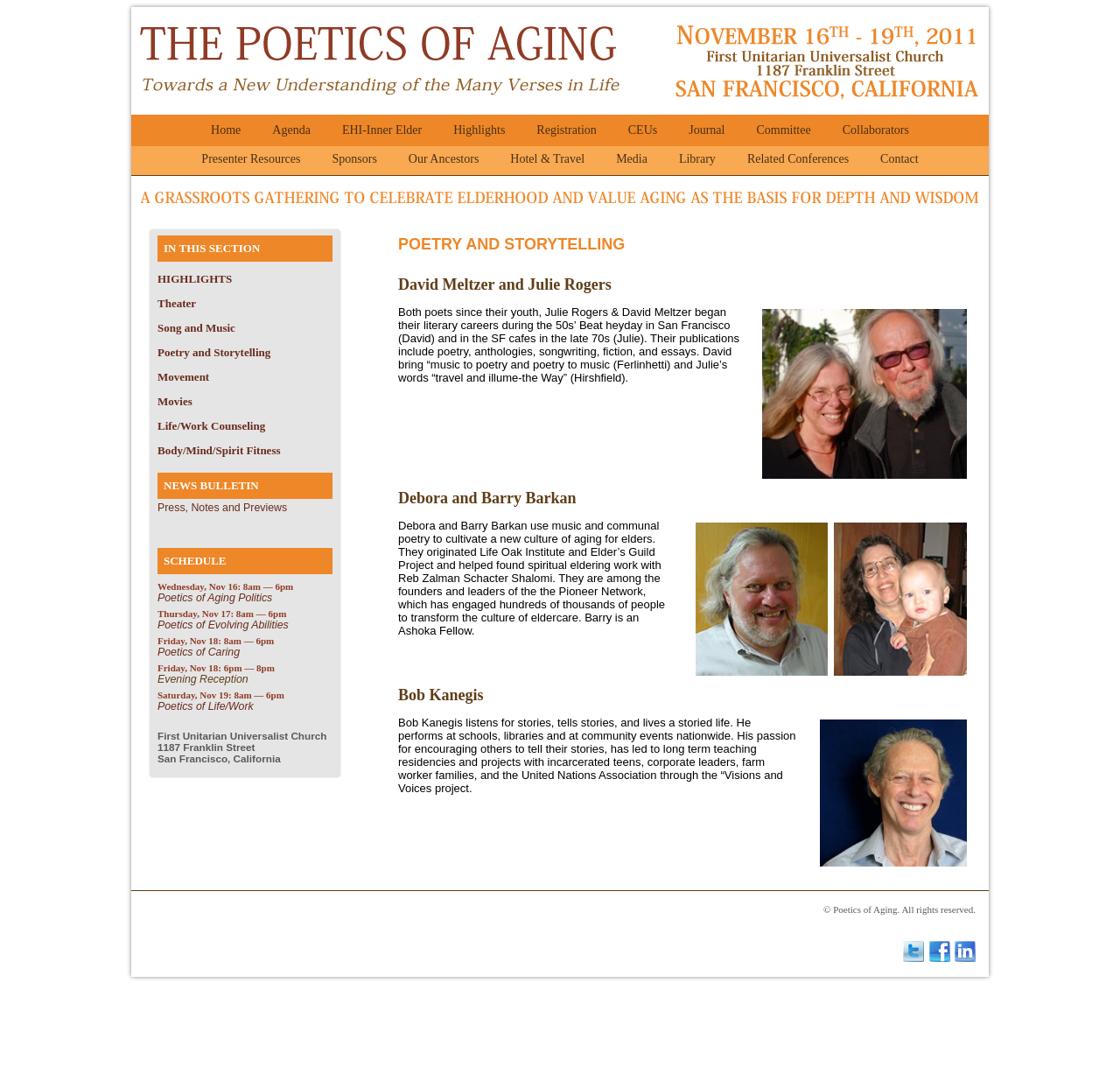Please identify the bounding box coordinates of the region to click in order to complete the task: "Click on the 'Registration' link". The coordinates must be four float numbers between 0 and 1, specified as [left, top, right, bottom].

[0.465, 0.11, 0.547, 0.13]